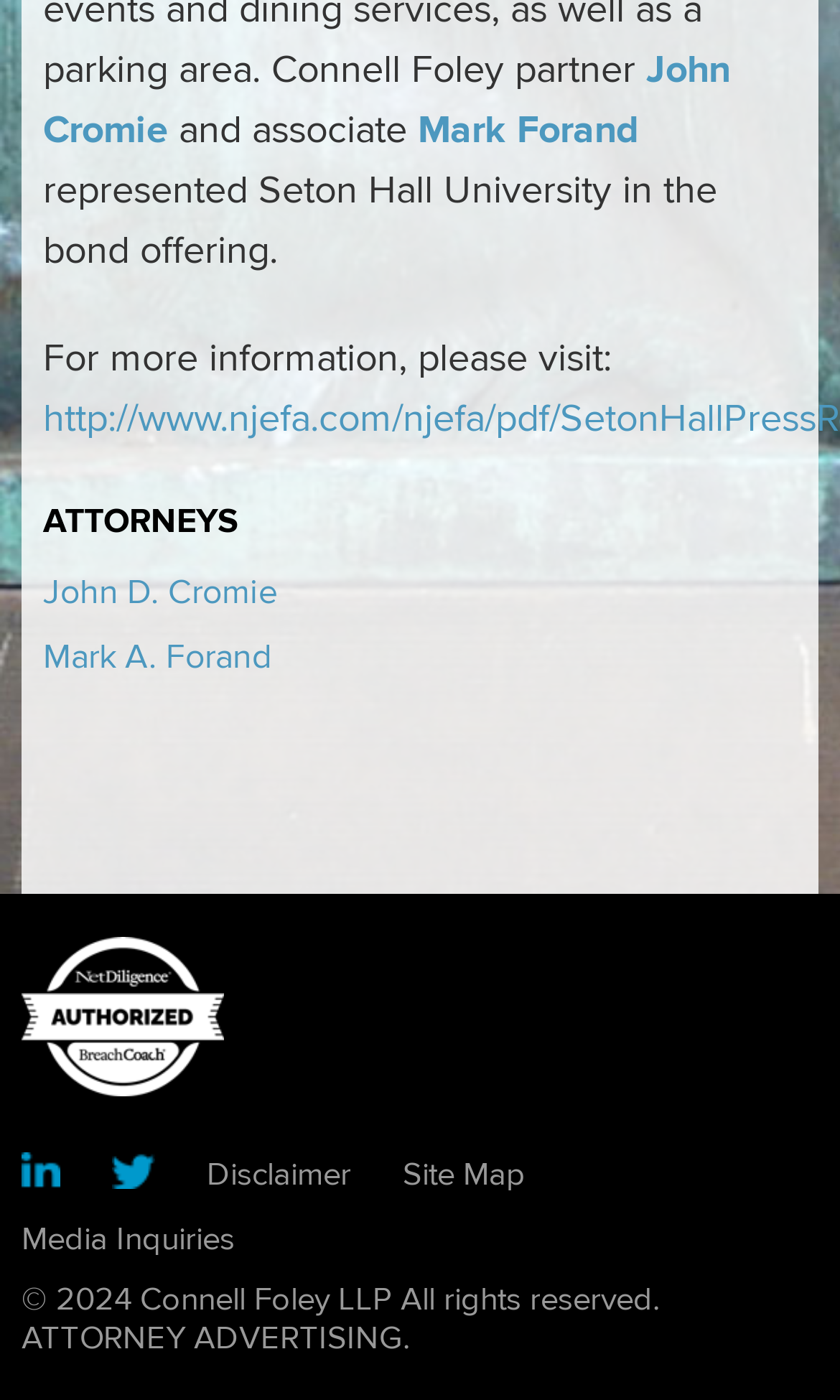Answer the question below using just one word or a short phrase: 
What is the relationship between John Cromie and Mark Forand?

Associates